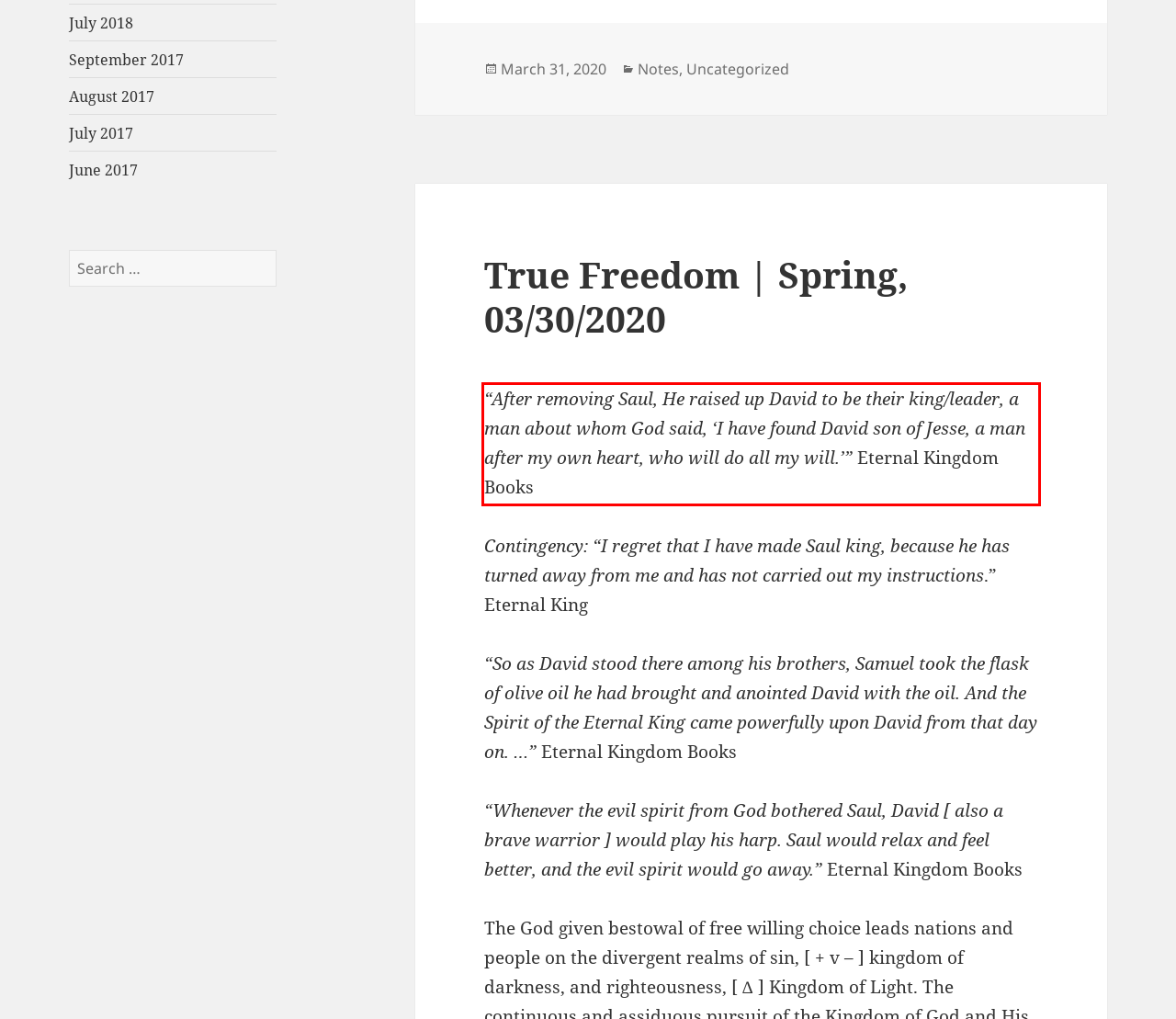You are given a webpage screenshot with a red bounding box around a UI element. Extract and generate the text inside this red bounding box.

“After removing Saul, He raised up David to be their king/leader, a man about whom God said, ‘I have found David son of Jesse, a man after my own heart, who will do all my will.’” Eternal Kingdom Books